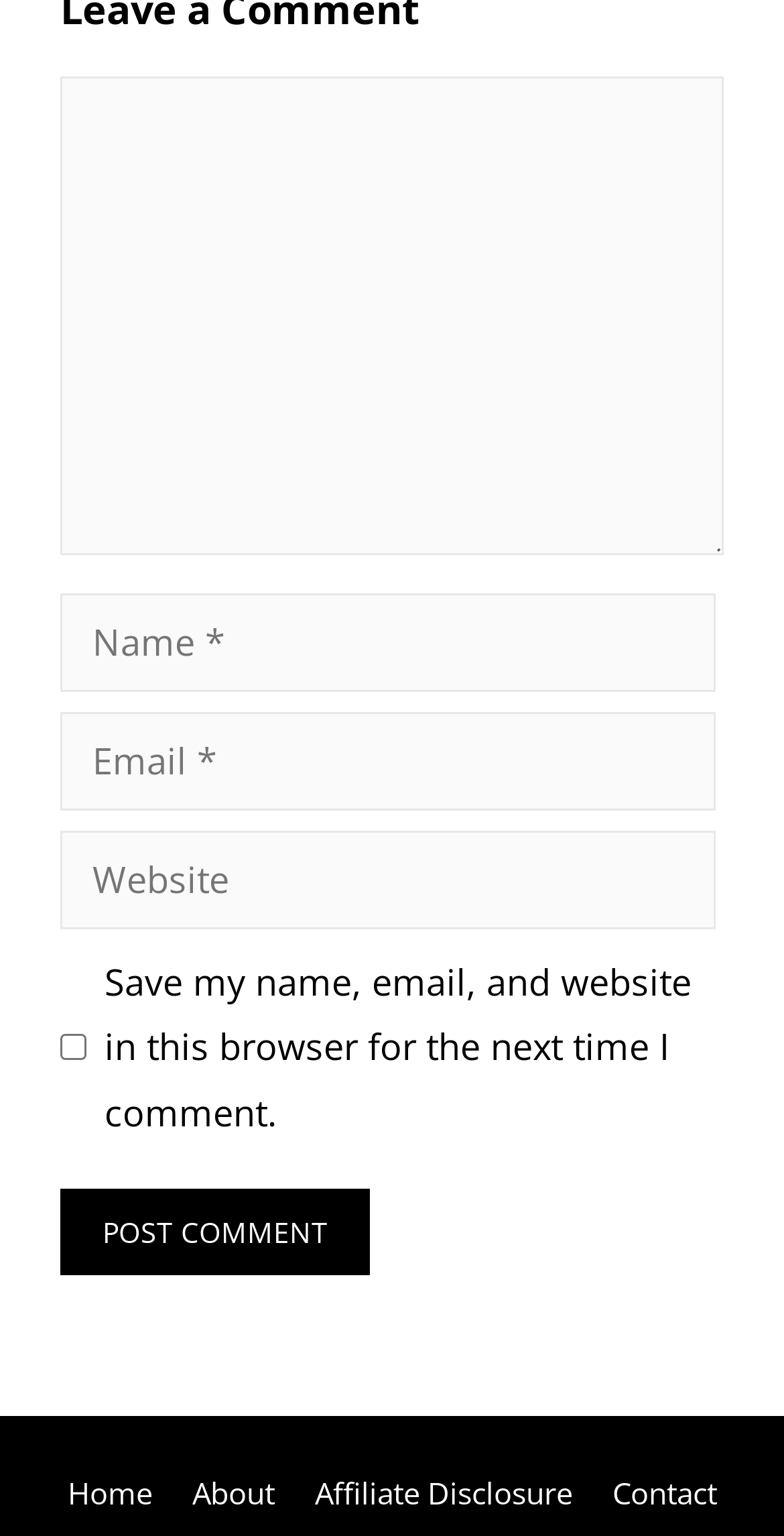What is the purpose of the checkbox?
Refer to the image and offer an in-depth and detailed answer to the question.

The checkbox has a label 'Save my name, email, and website in this browser for the next time I comment.' This suggests that the purpose of the checkbox is to save the user's comment information for future use.